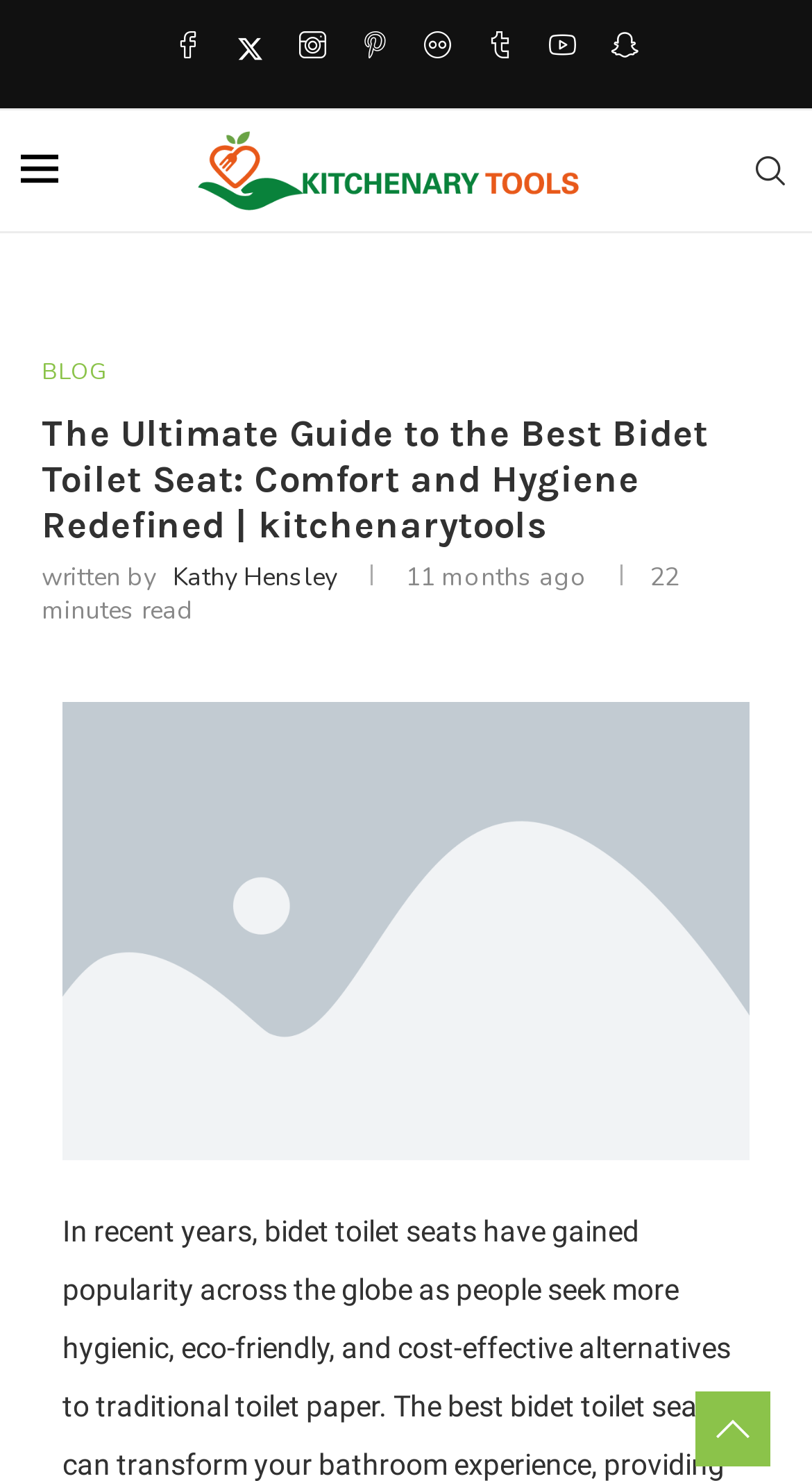Find the bounding box coordinates of the area that needs to be clicked in order to achieve the following instruction: "Visit the blog". The coordinates should be specified as four float numbers between 0 and 1, i.e., [left, top, right, bottom].

[0.051, 0.242, 0.133, 0.26]